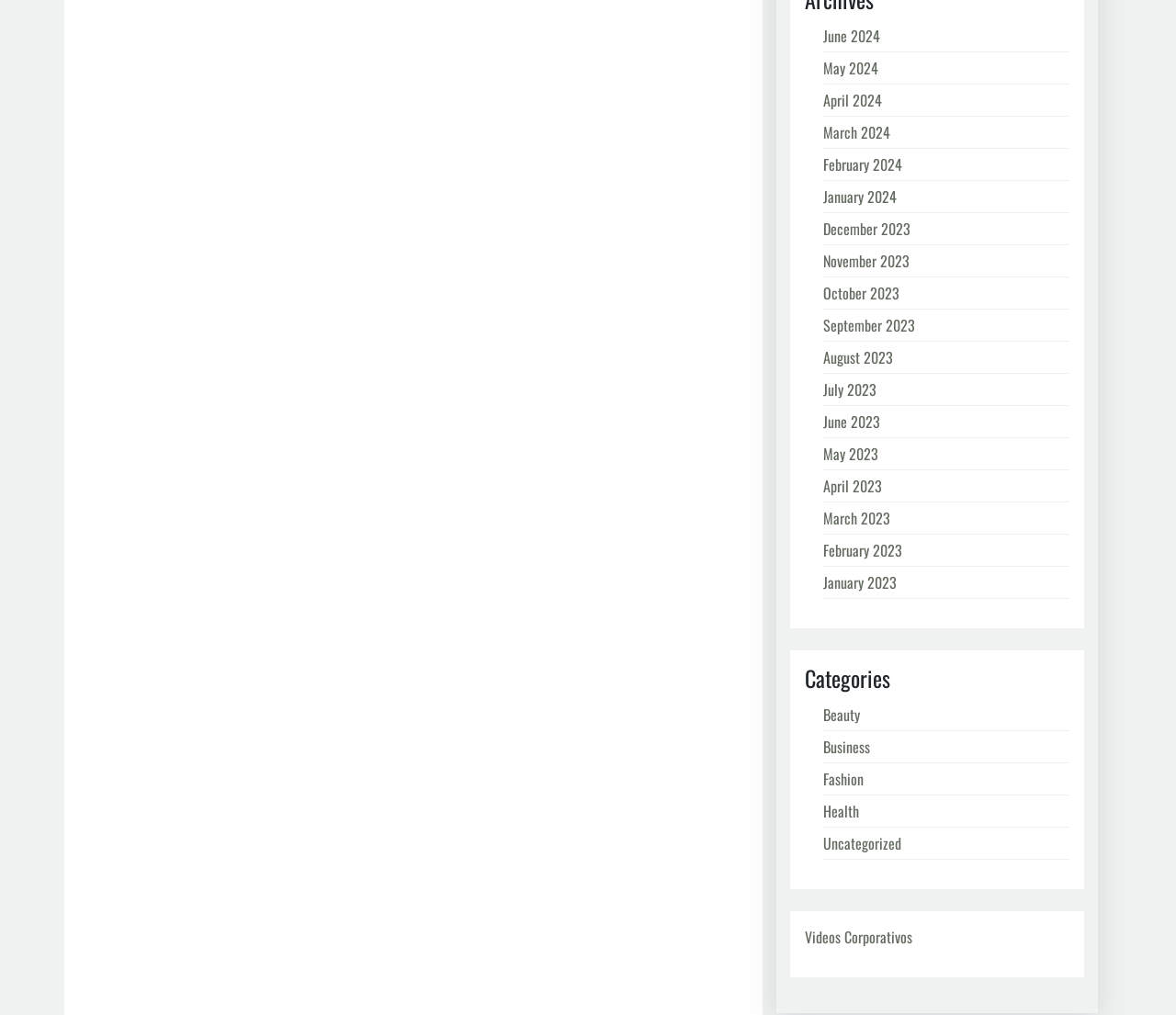Can you specify the bounding box coordinates of the area that needs to be clicked to fulfill the following instruction: "Click on HOME"?

None